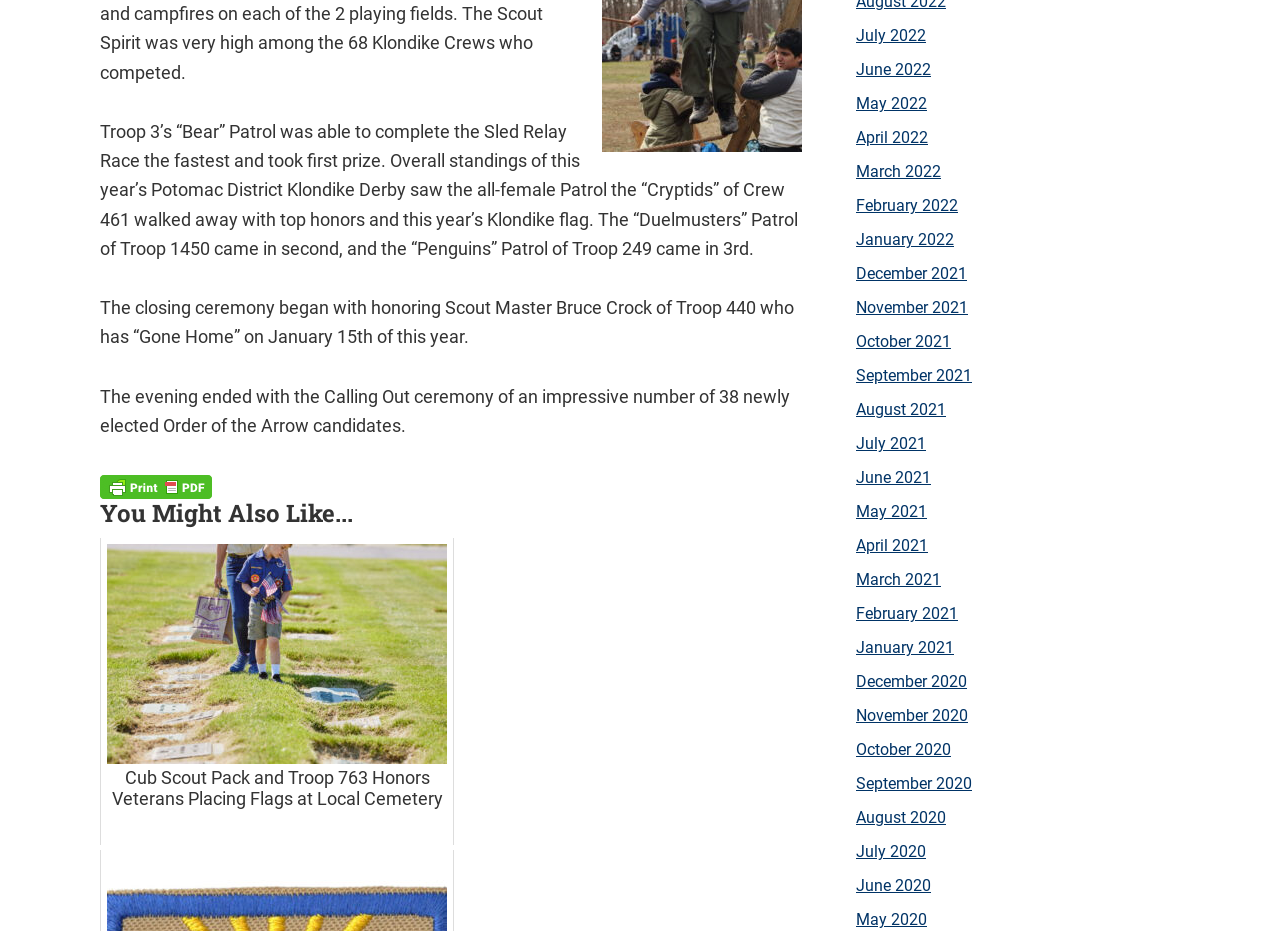Determine the bounding box coordinates of the area to click in order to meet this instruction: "Read related article about Cub Scout Pack and Troop 763 Honors Veterans Placing Flags at Local Cemetery".

[0.078, 0.578, 0.355, 0.908]